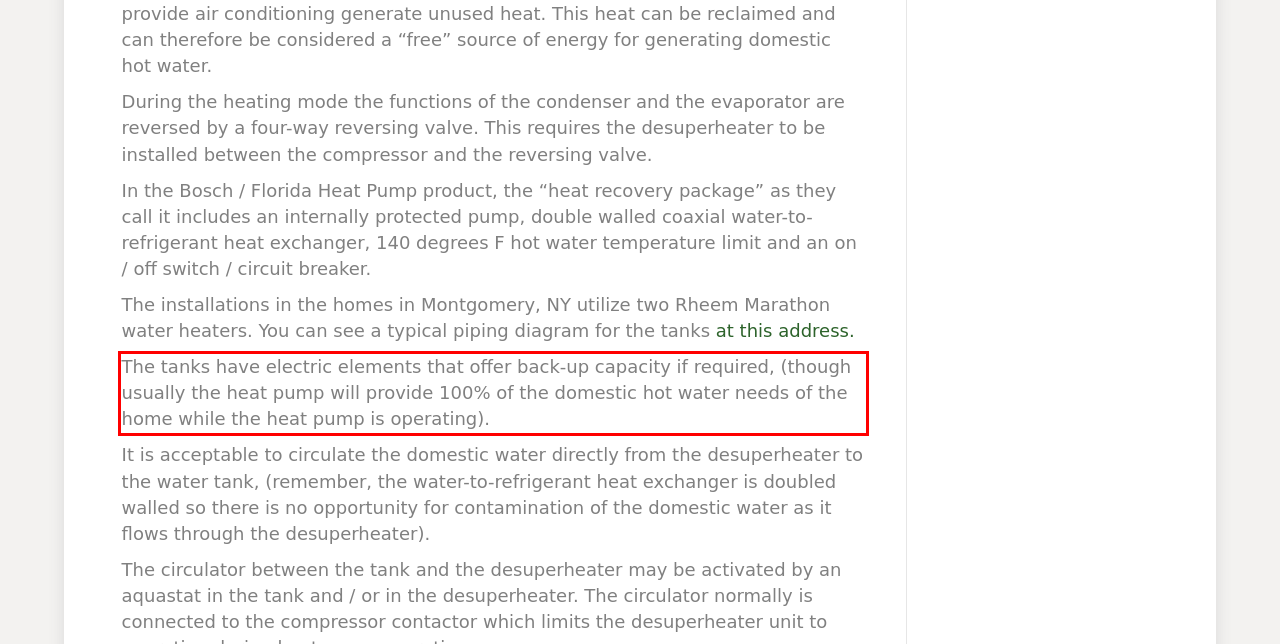Please take the screenshot of the webpage, find the red bounding box, and generate the text content that is within this red bounding box.

The tanks have electric elements that offer back-up capacity if required, (though usually the heat pump will provide 100% of the domestic hot water needs of the home while the heat pump is operating).